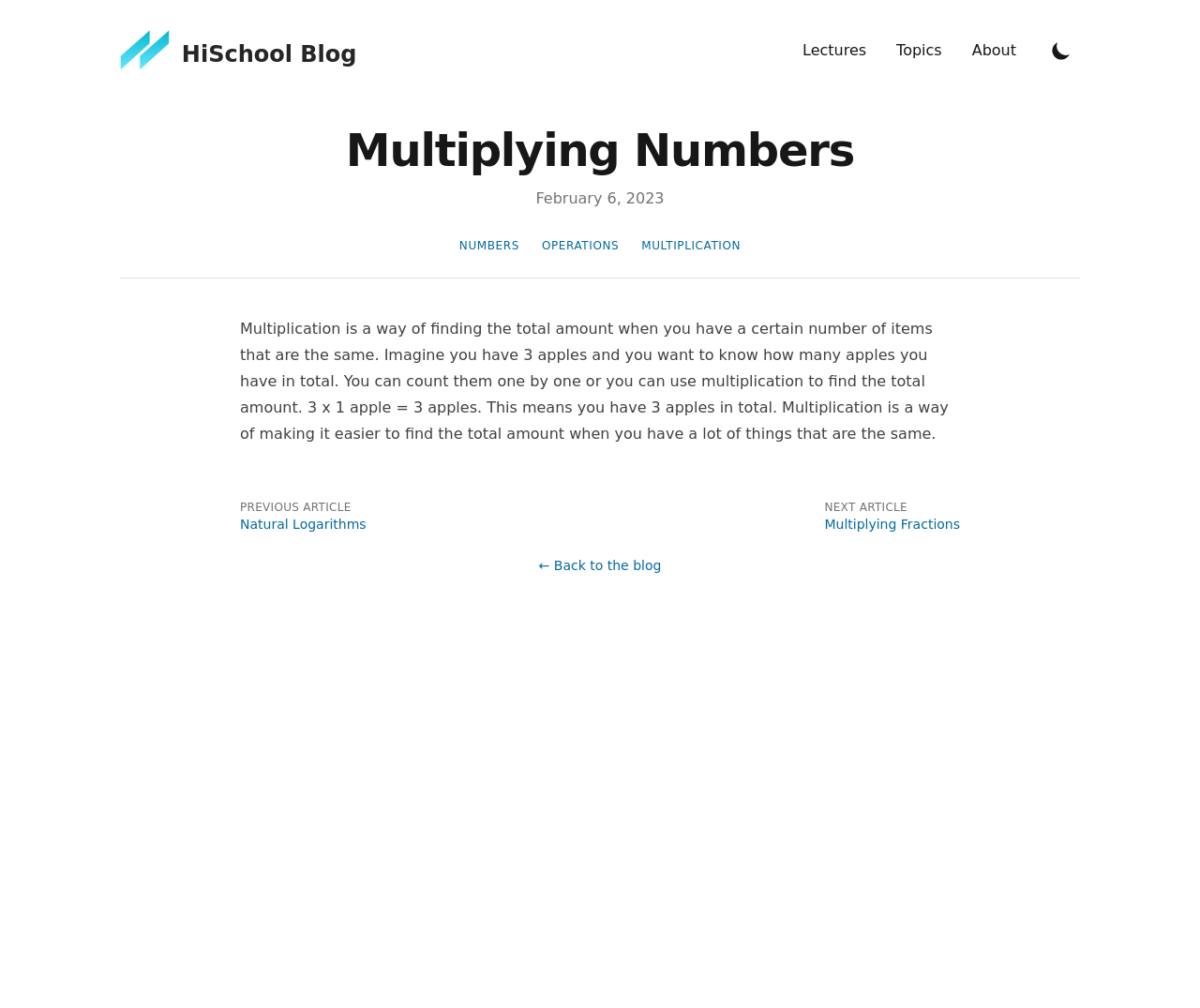Respond to the following question using a concise word or phrase: 
What is the purpose of the button in the top-right corner?

Toggle Dark Mode